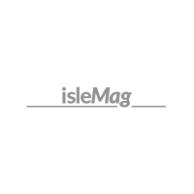What type of content does isleMag focus on?
Please provide a single word or phrase in response based on the screenshot.

Lifestyle, travel, or culture